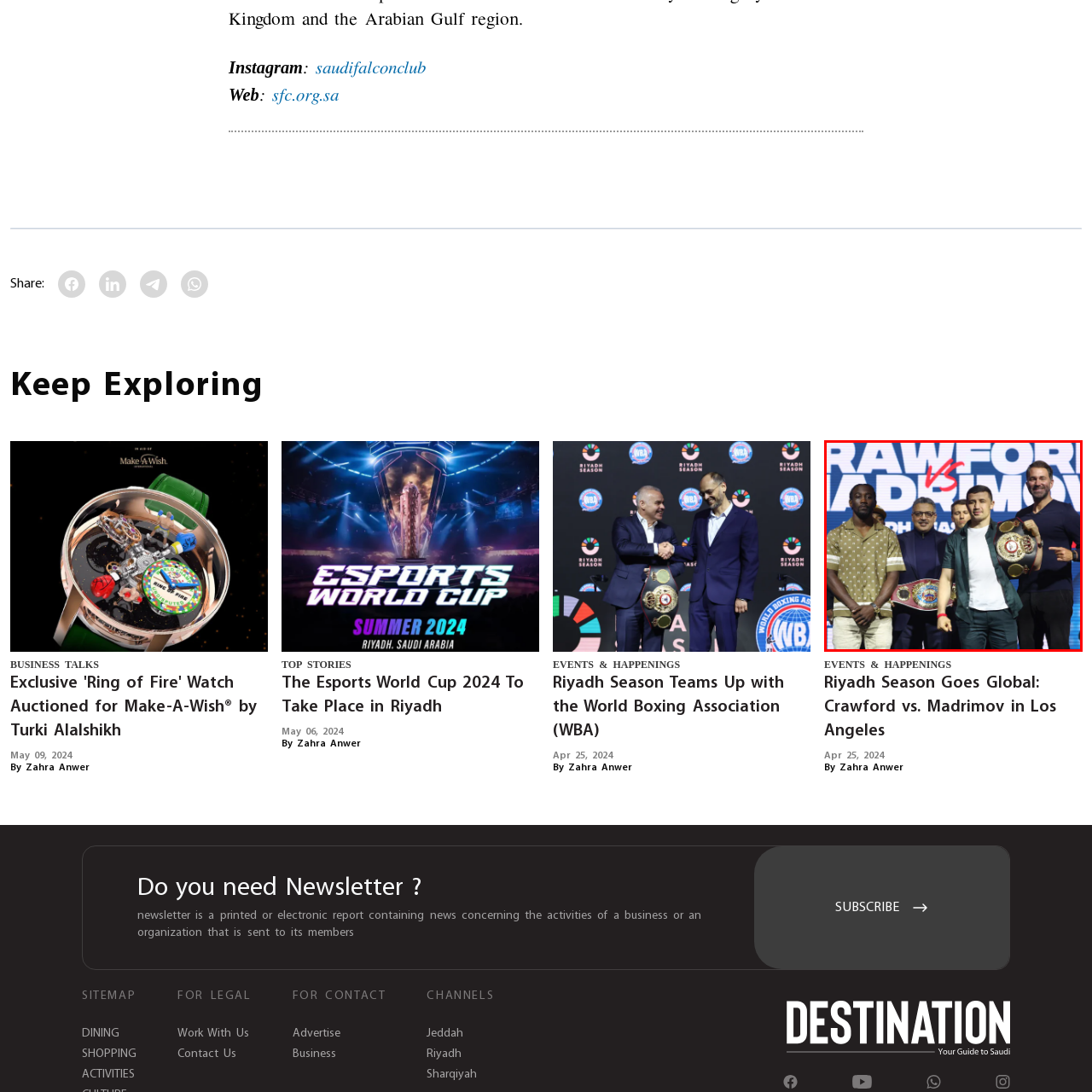In what year is the boxing event scheduled?
Inspect the image surrounded by the red bounding box and answer the question using a single word or a short phrase.

2024